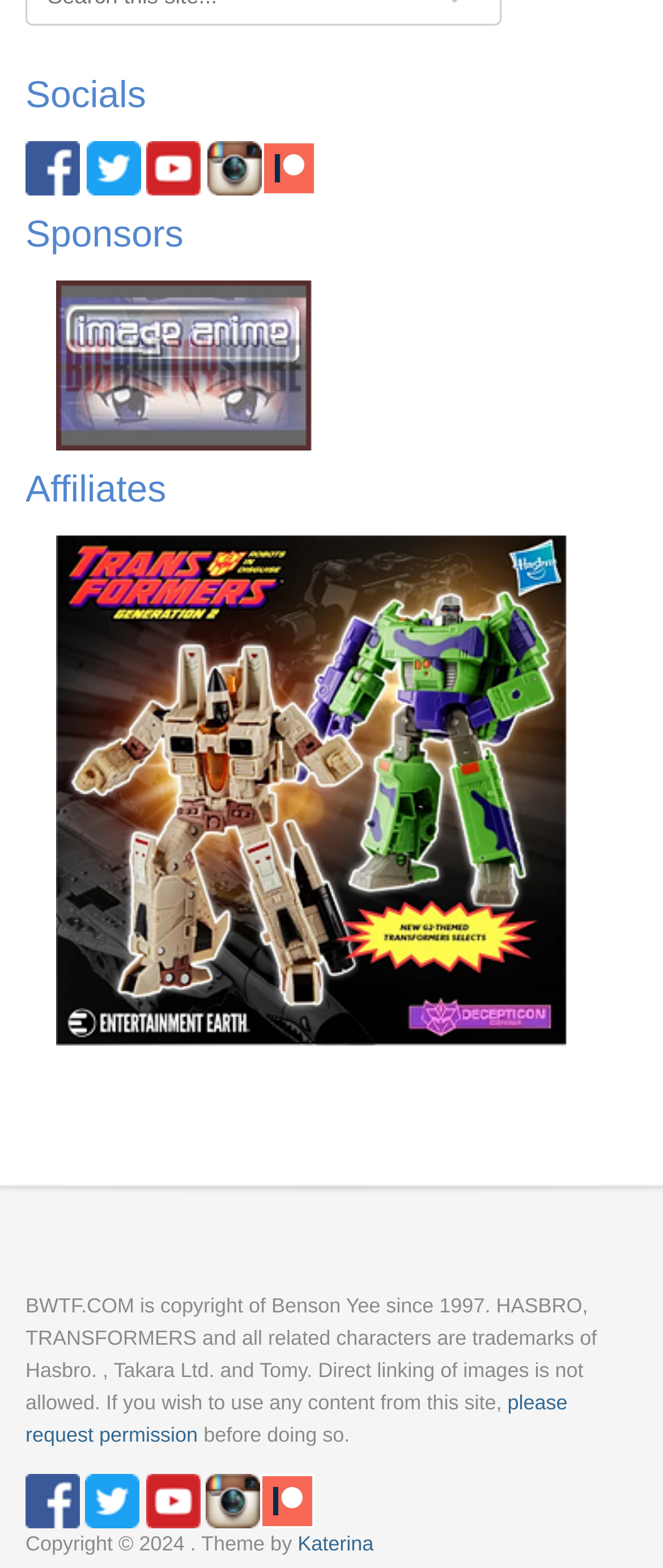Determine the bounding box coordinates for the UI element matching this description: "Katerina".

[0.449, 0.976, 0.563, 0.992]